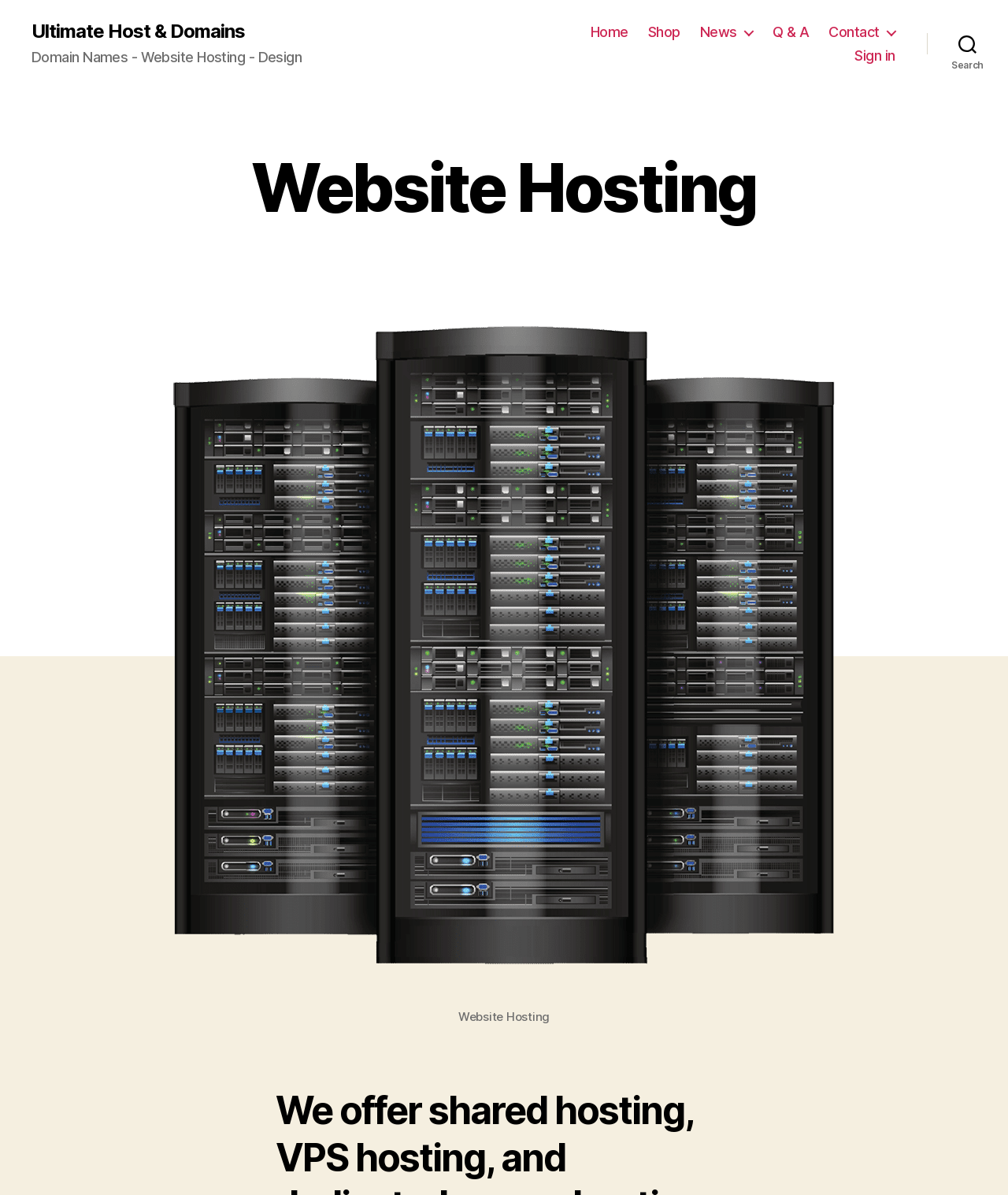Using a single word or phrase, answer the following question: 
How many images are there on the webpage?

1